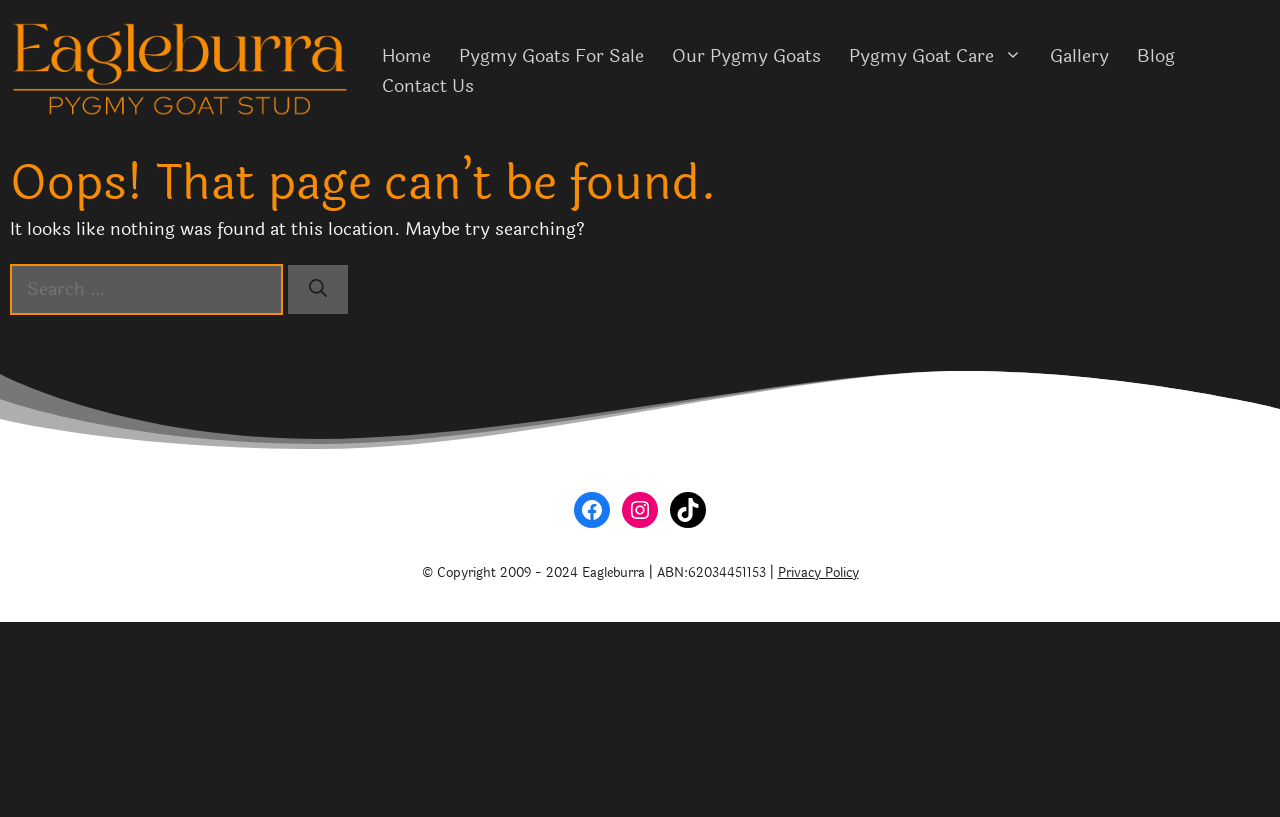Answer briefly with one word or phrase:
What social media platforms are linked on the page?

Facebook, Instagram, TikTok